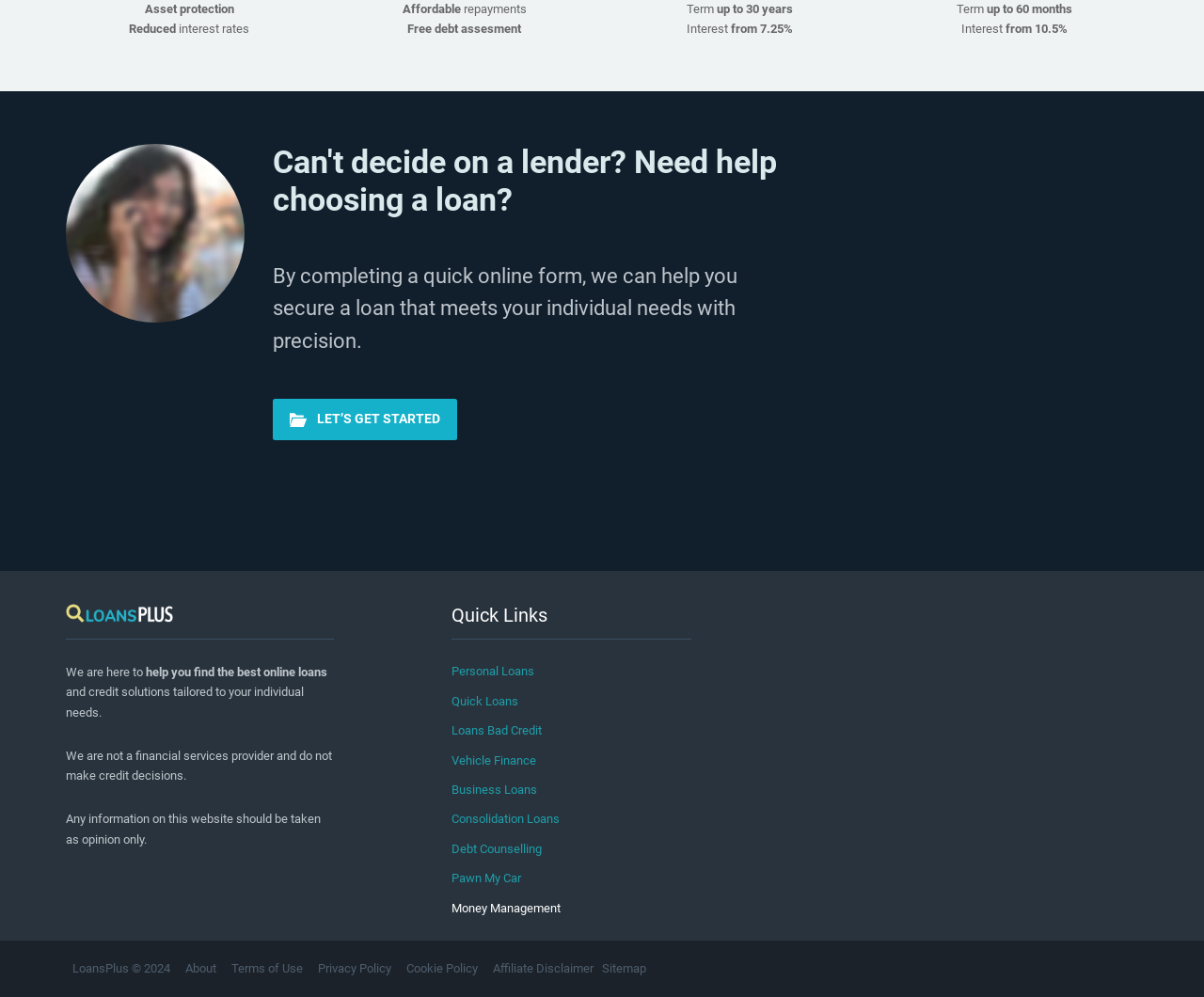Examine the screenshot and answer the question in as much detail as possible: What is the maximum term for a loan?

According to the webpage, the maximum term for a loan is 60 months, as indicated by the text 'up to 60 months' under the 'Term' section.